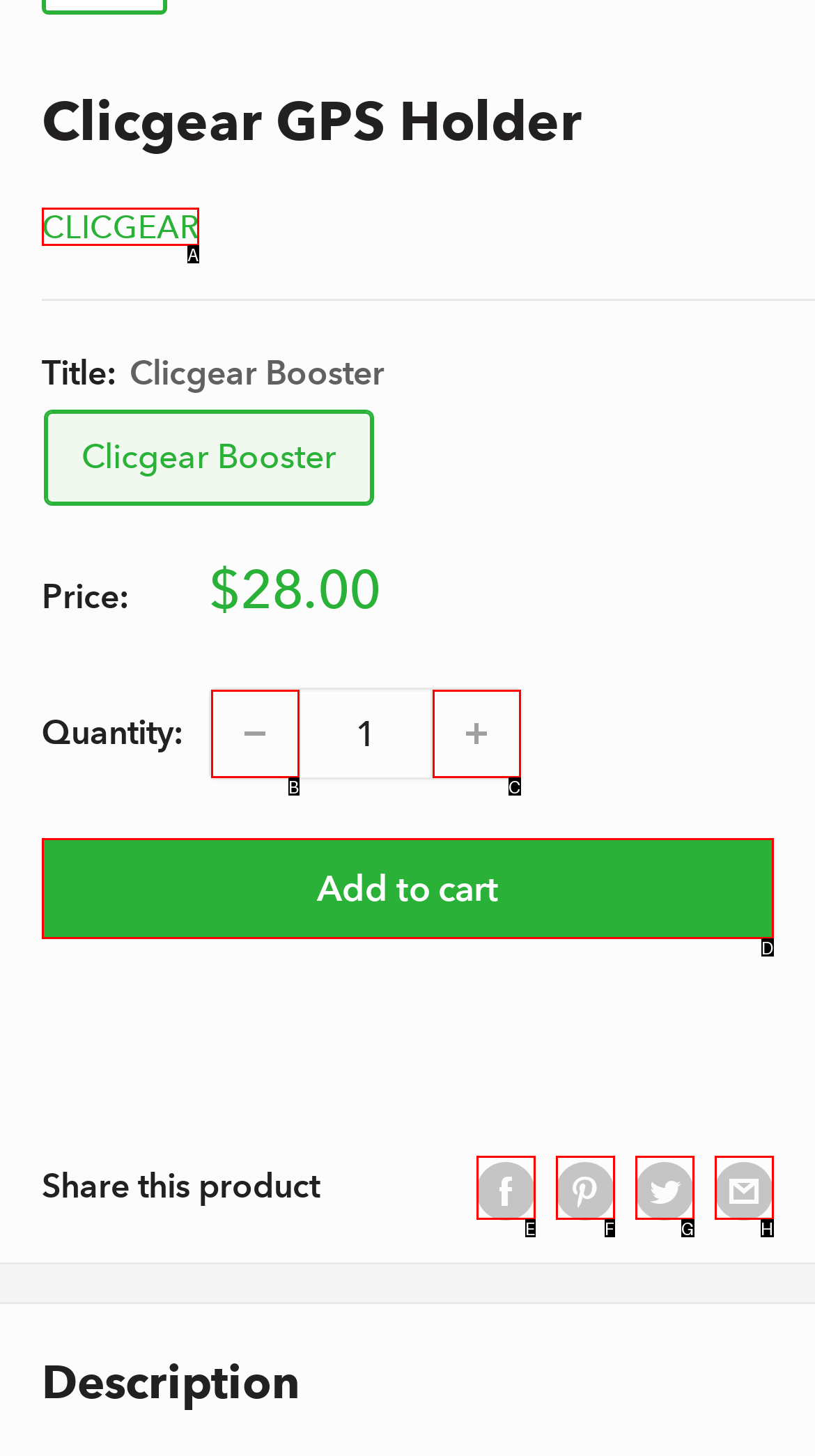Identify the letter of the option that best matches the following description: aria-describedby="a11y-new-window-message" aria-label="Share on Facebook". Respond with the letter directly.

E